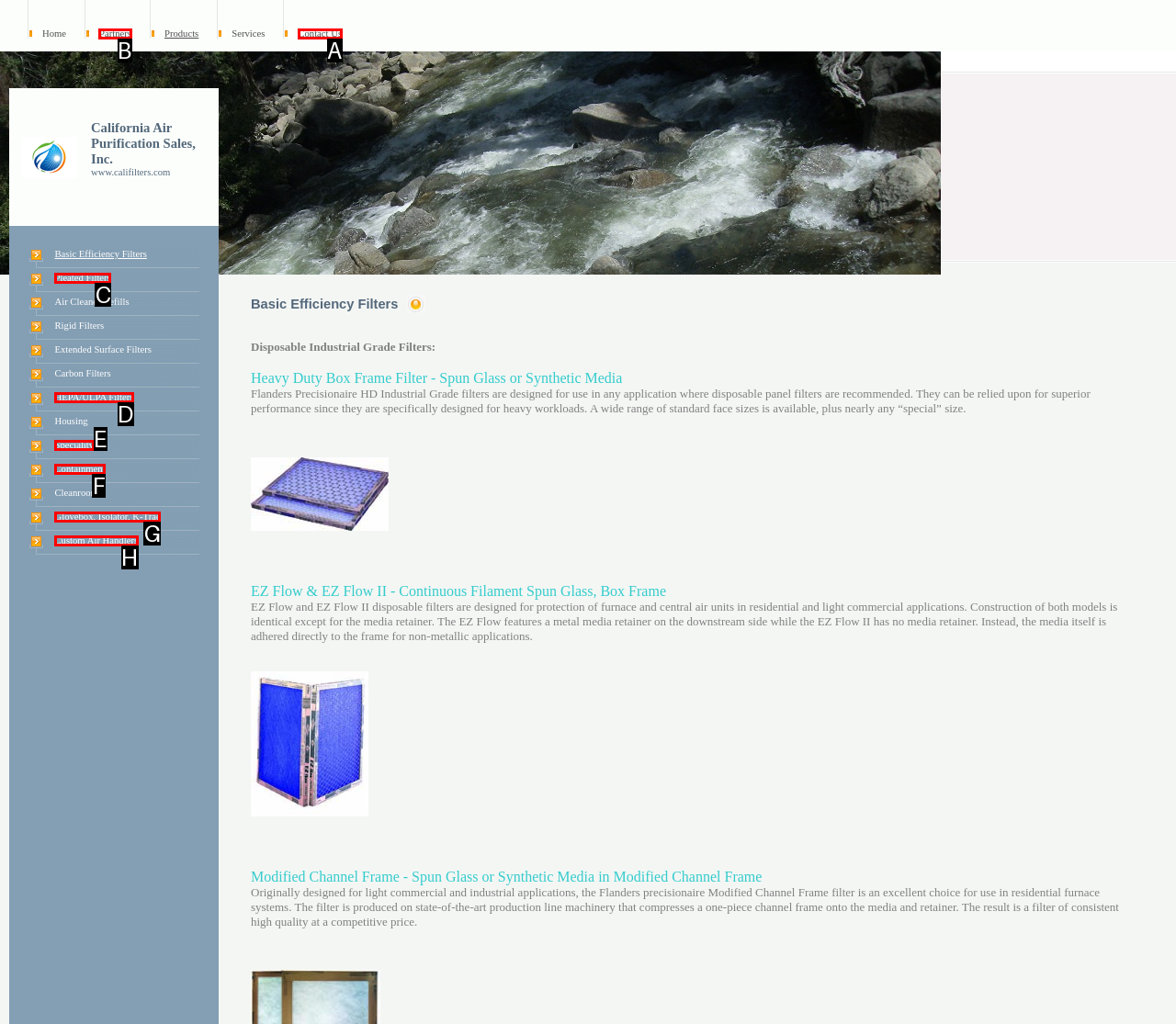Identify the letter of the UI element you need to select to accomplish the task: Visit Partners page.
Respond with the option's letter from the given choices directly.

B